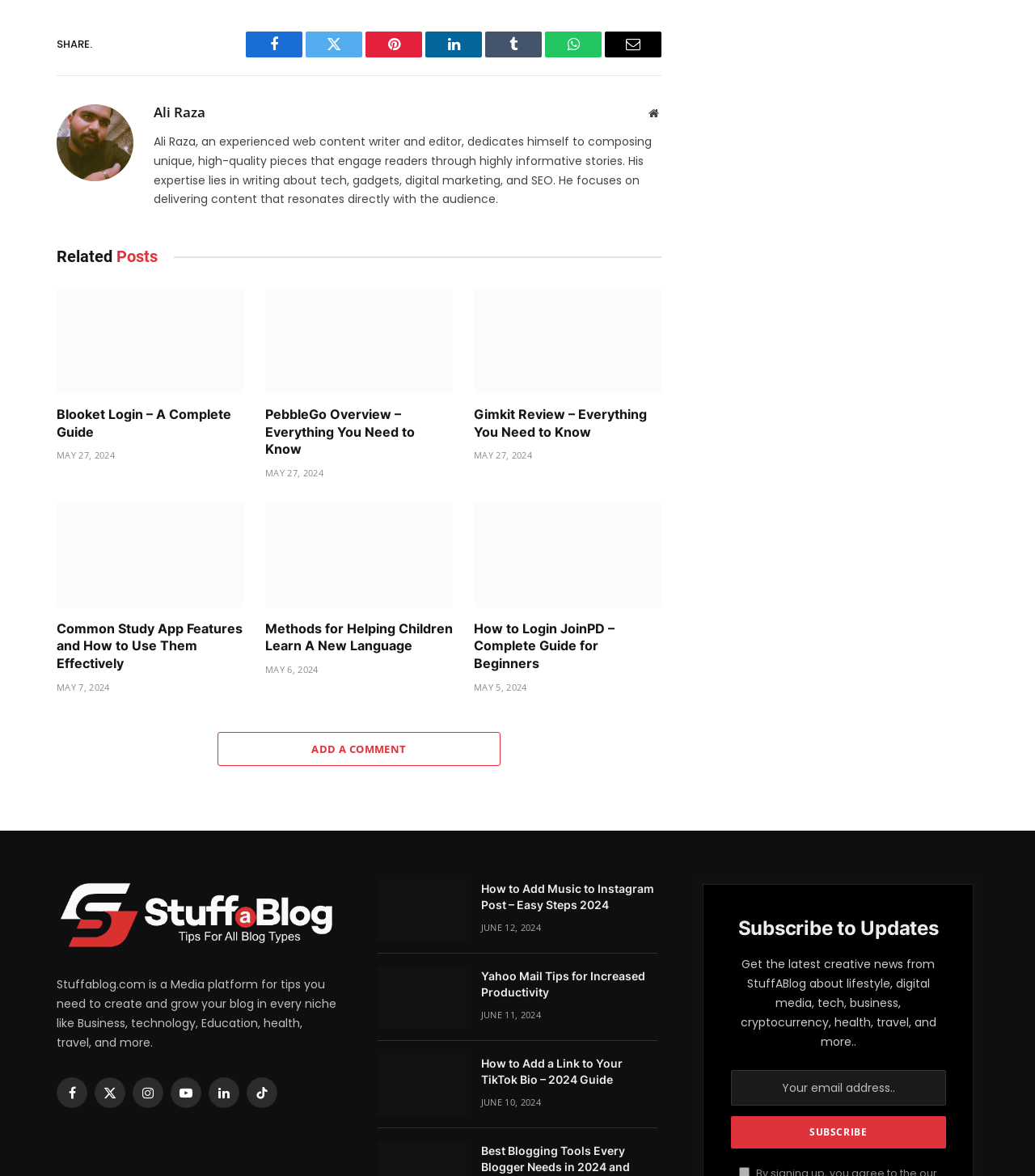What is the date of the article 'How to Add Music to Instagram Post'?
Refer to the image and give a detailed answer to the query.

The date of the article is mentioned as 'JUNE 12, 2024' which is present below the article title 'How to Add Music to Instagram Post – Easy Steps 2024'.